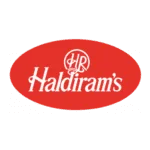What do the letters 'HR' in the monogram represent?
Offer a detailed and full explanation in response to the question.

The caption states that the stylized monogram consists of the letters 'HR', which showcases the brand's heritage, implying that the letters 'HR' represent the brand name 'Haldiram's'.